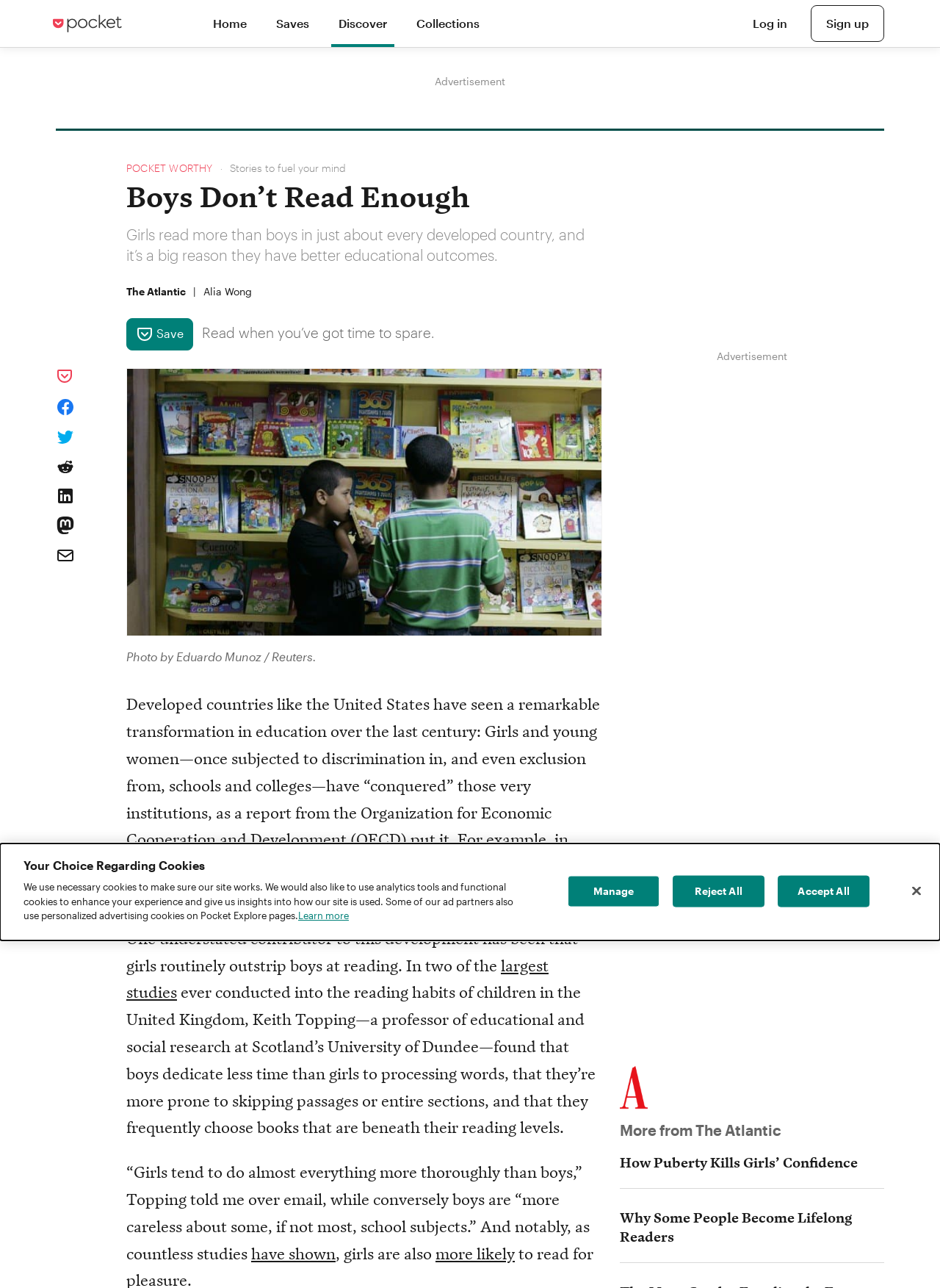What is the name of the organization mentioned in the article?
Answer the question with detailed information derived from the image.

I found the answer by looking at the text of the article, where it says 'a report from the Organization for Economic Cooperation and Development (OECD)', indicating that OECD is the organization mentioned in the article.